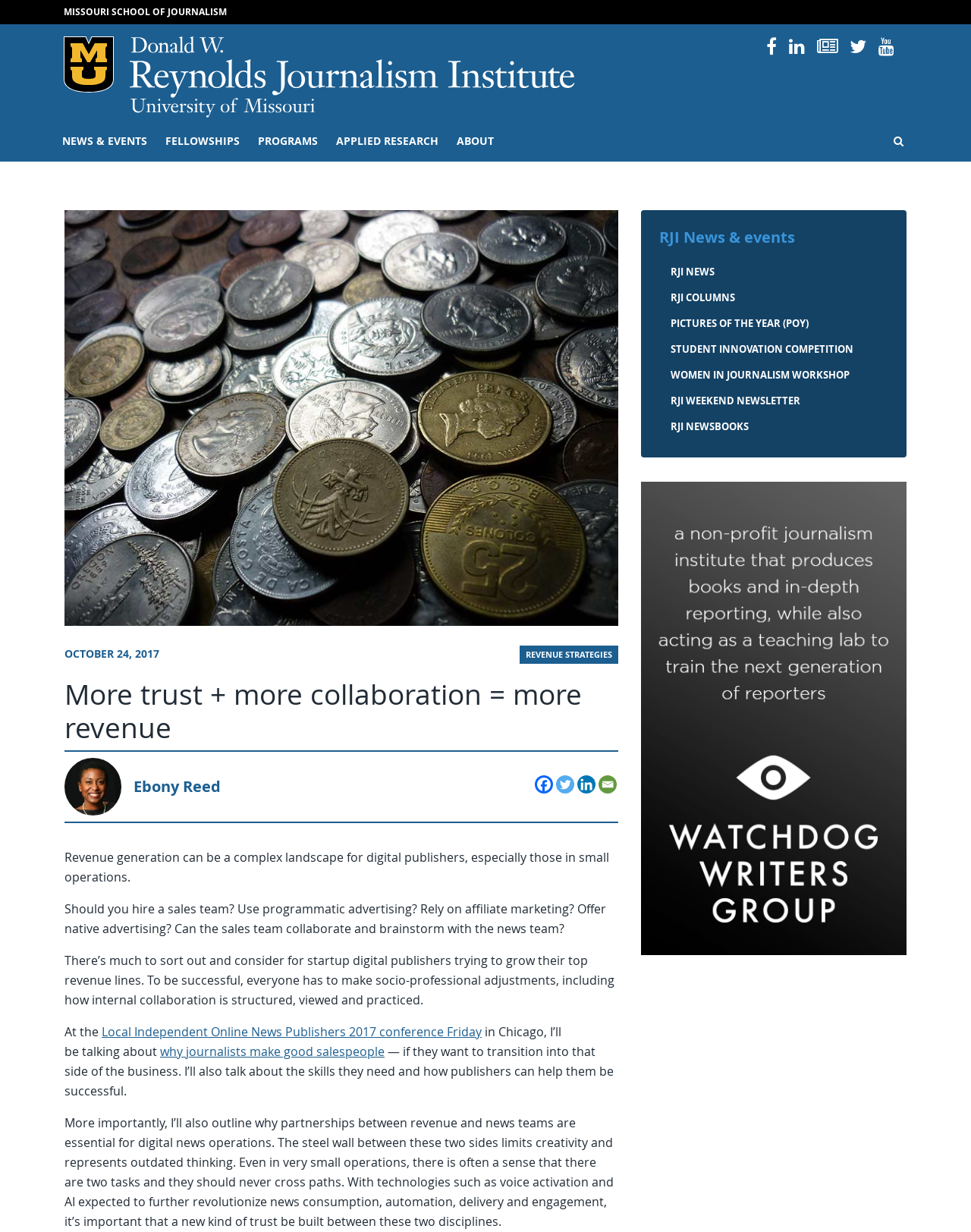Identify and provide the bounding box coordinates of the UI element described: "parent_node: RJI News & events". The coordinates should be formatted as [left, top, right, bottom], with each number being a float between 0 and 1.

[0.66, 0.576, 0.934, 0.589]